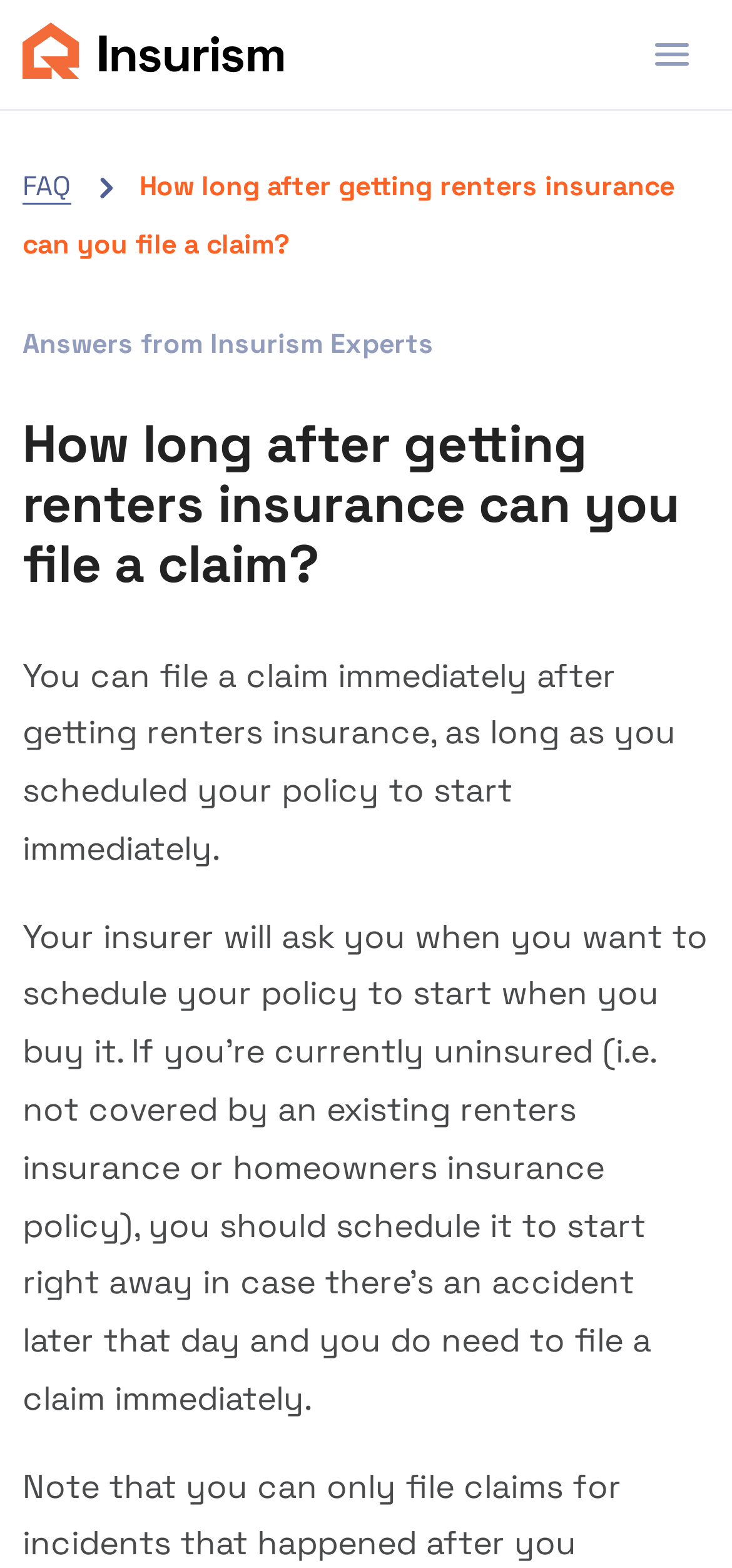What determines when your renters insurance policy starts?
Analyze the screenshot and provide a detailed answer to the question.

The webpage explains that your insurer will ask you when you want to schedule your policy to start when you buy it. This means that the start date of your policy is determined by the schedule you choose.